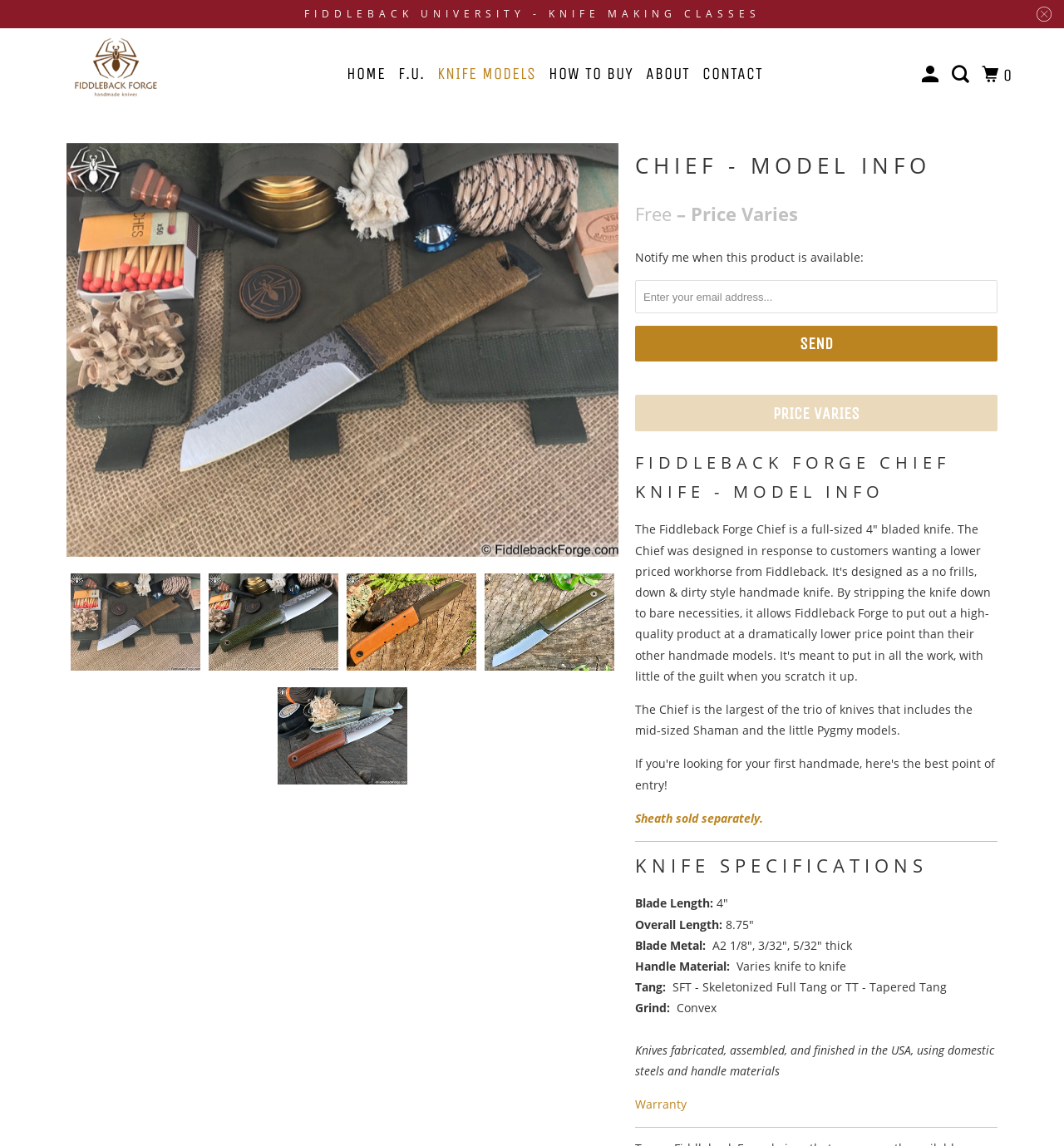Please identify the coordinates of the bounding box that should be clicked to fulfill this instruction: "Click on the HOME link".

[0.323, 0.05, 0.366, 0.079]